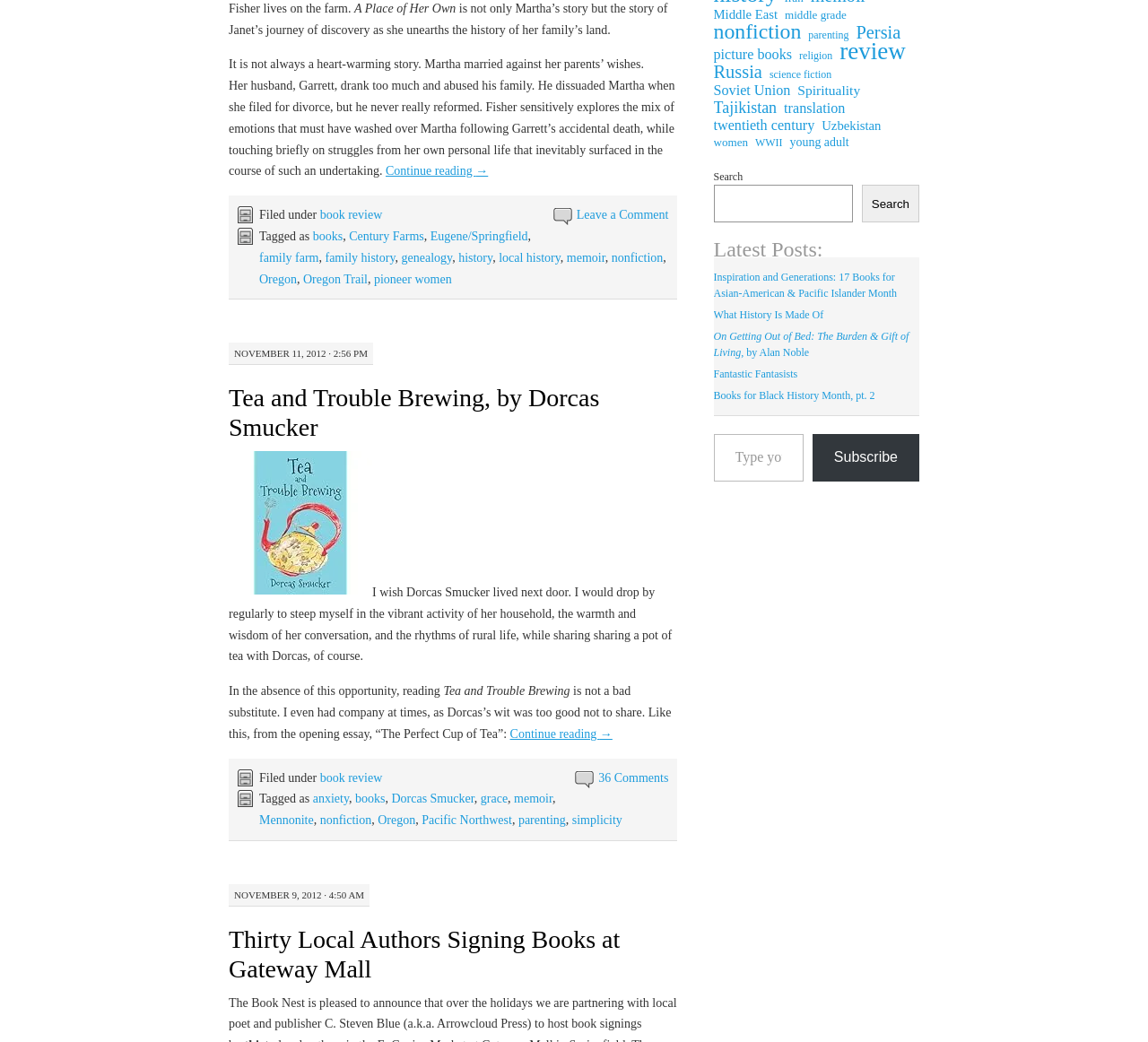Extract the bounding box coordinates for the UI element described as: "WWII".

[0.658, 0.129, 0.682, 0.145]